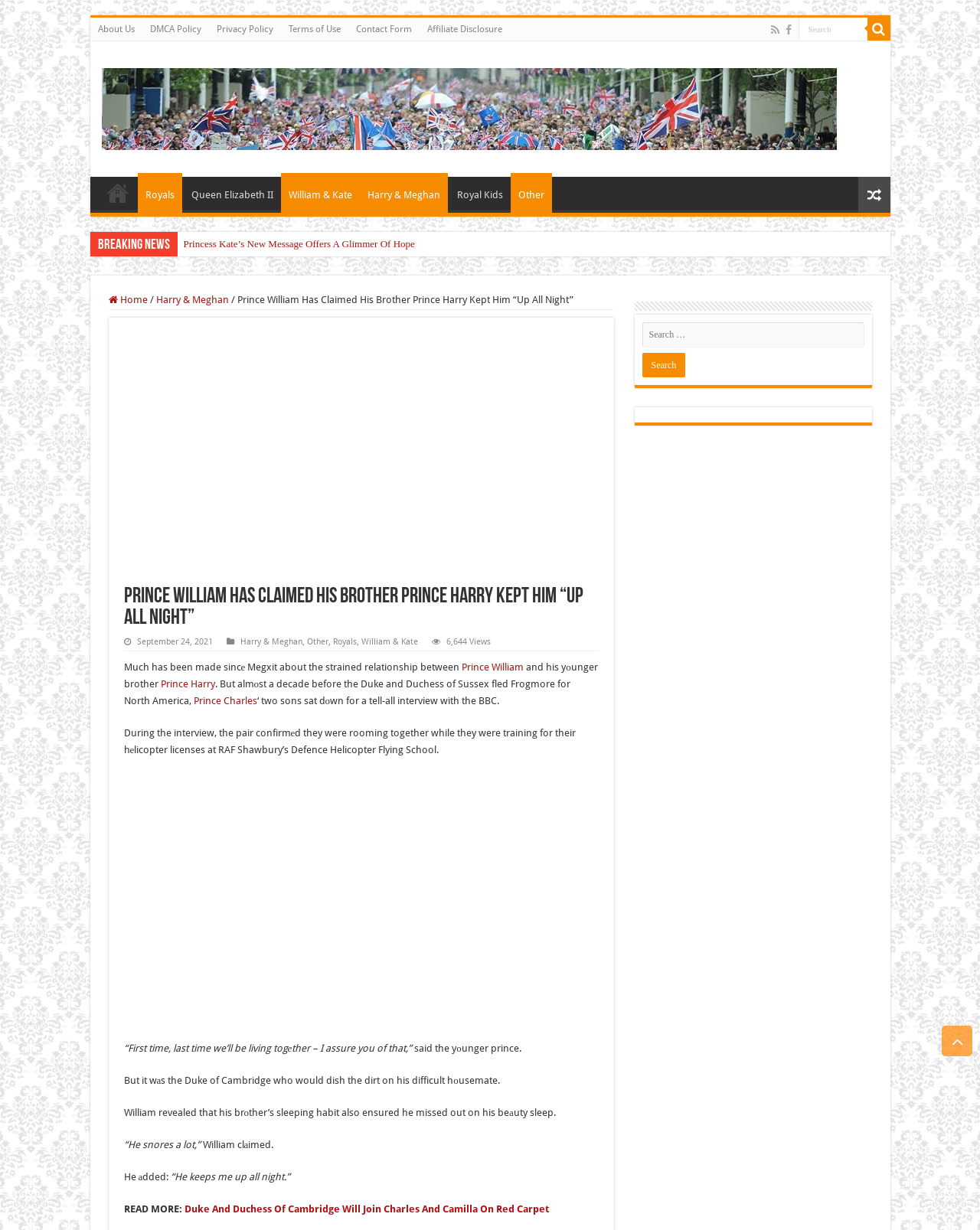Using the format (top-left x, top-left y, bottom-right x, bottom-right y), provide the bounding box coordinates for the described UI element. All values should be floating point numbers between 0 and 1: Other

[0.521, 0.141, 0.563, 0.173]